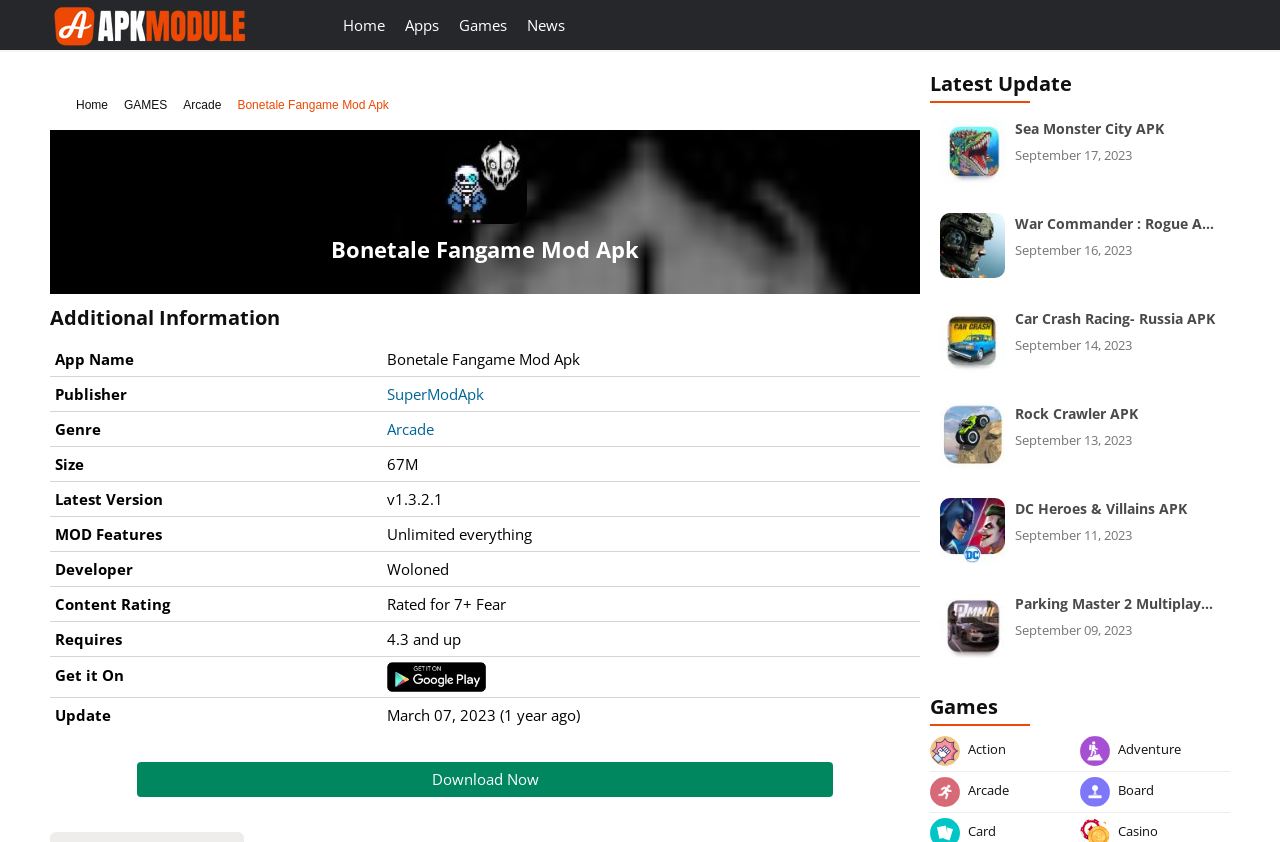Highlight the bounding box coordinates of the element that should be clicked to carry out the following instruction: "Explore the 'Games' section". The coordinates must be given as four float numbers ranging from 0 to 1, i.e., [left, top, right, bottom].

[0.351, 0.0, 0.404, 0.059]